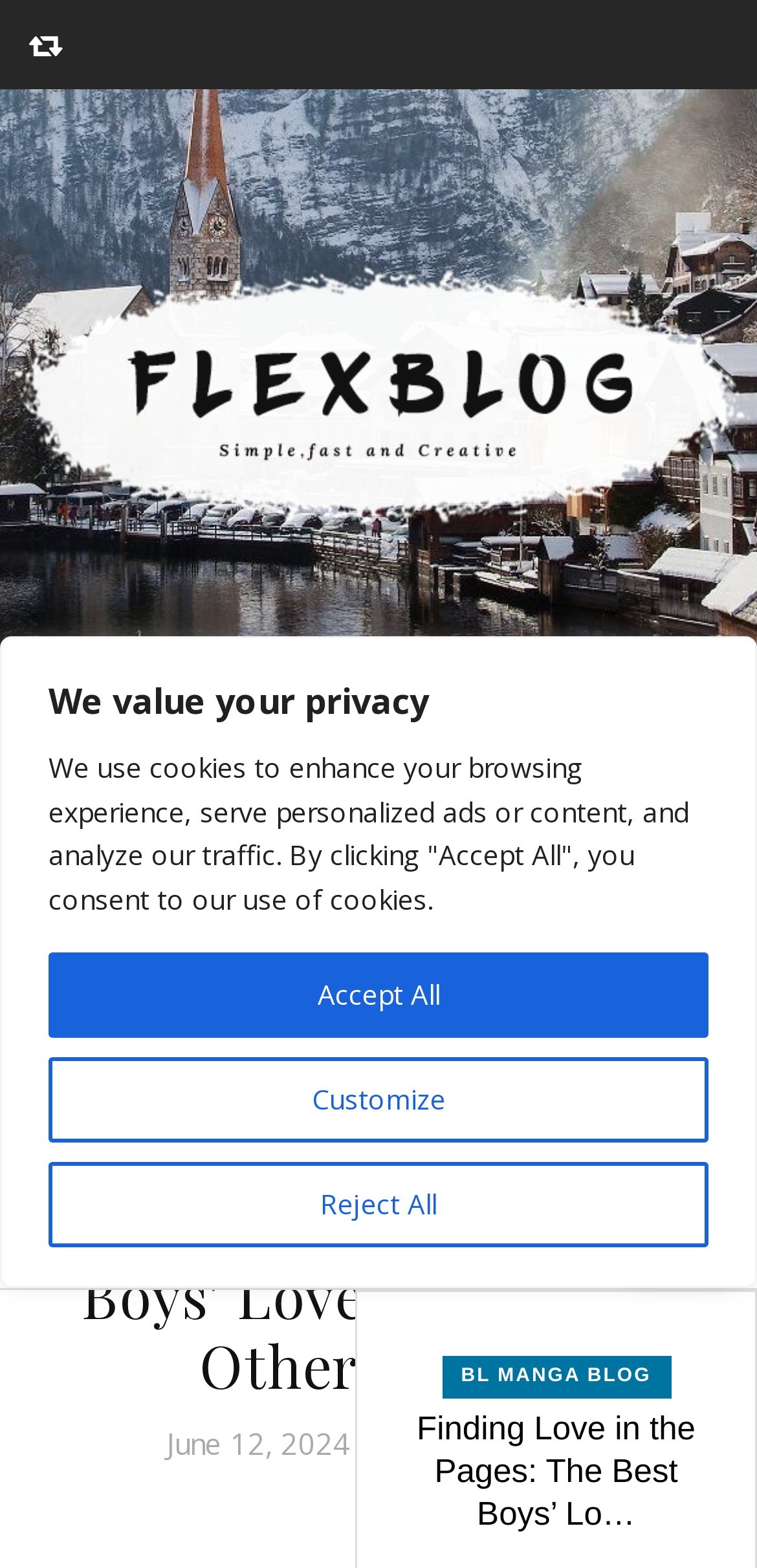What is the name of the blog?
Please give a detailed and thorough answer to the question, covering all relevant points.

The name of the blog can be found in the top navigation menu, where it is written as 'BL Manga Blog'.